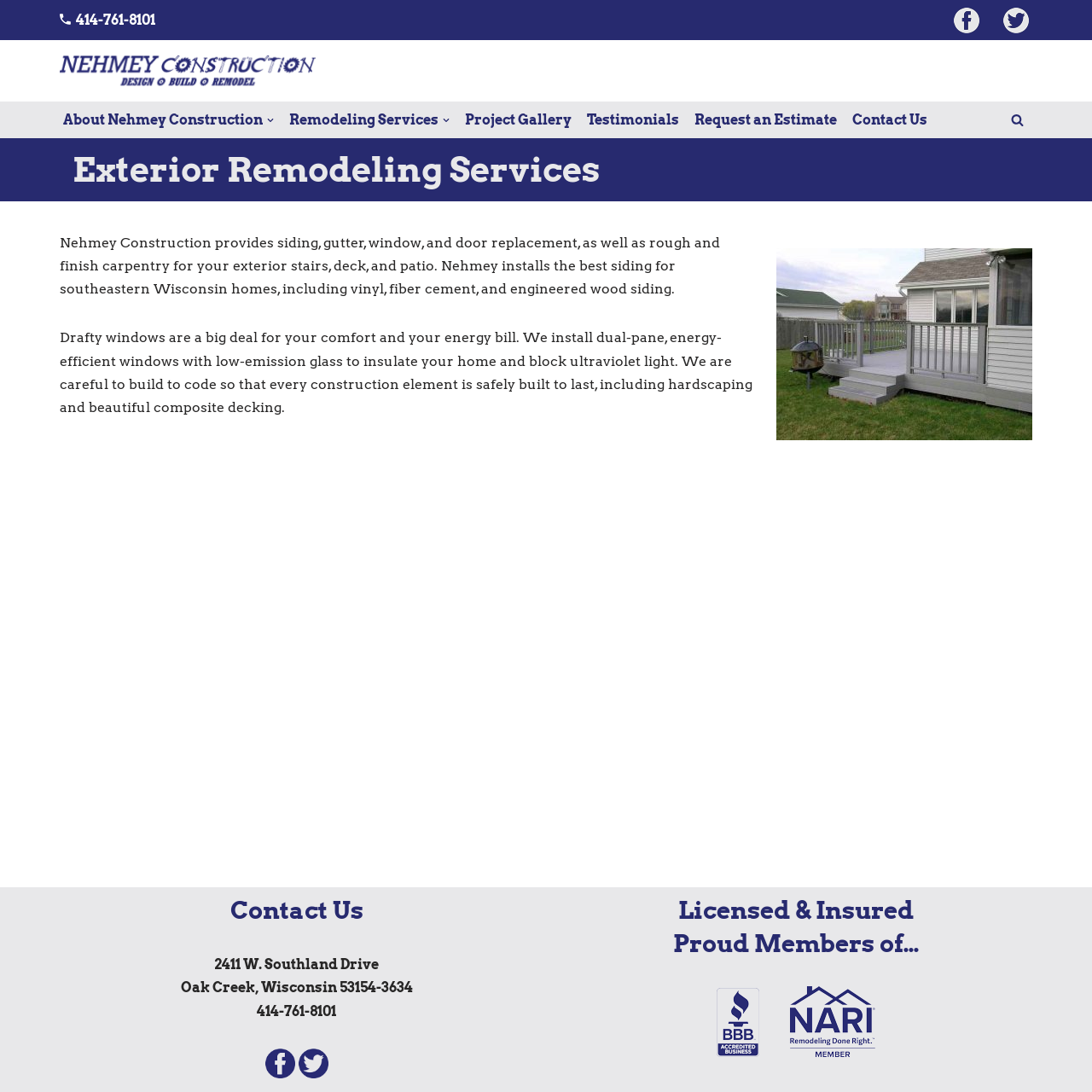Please identify the bounding box coordinates of the area I need to click to accomplish the following instruction: "Subscribe to the newsletter".

None